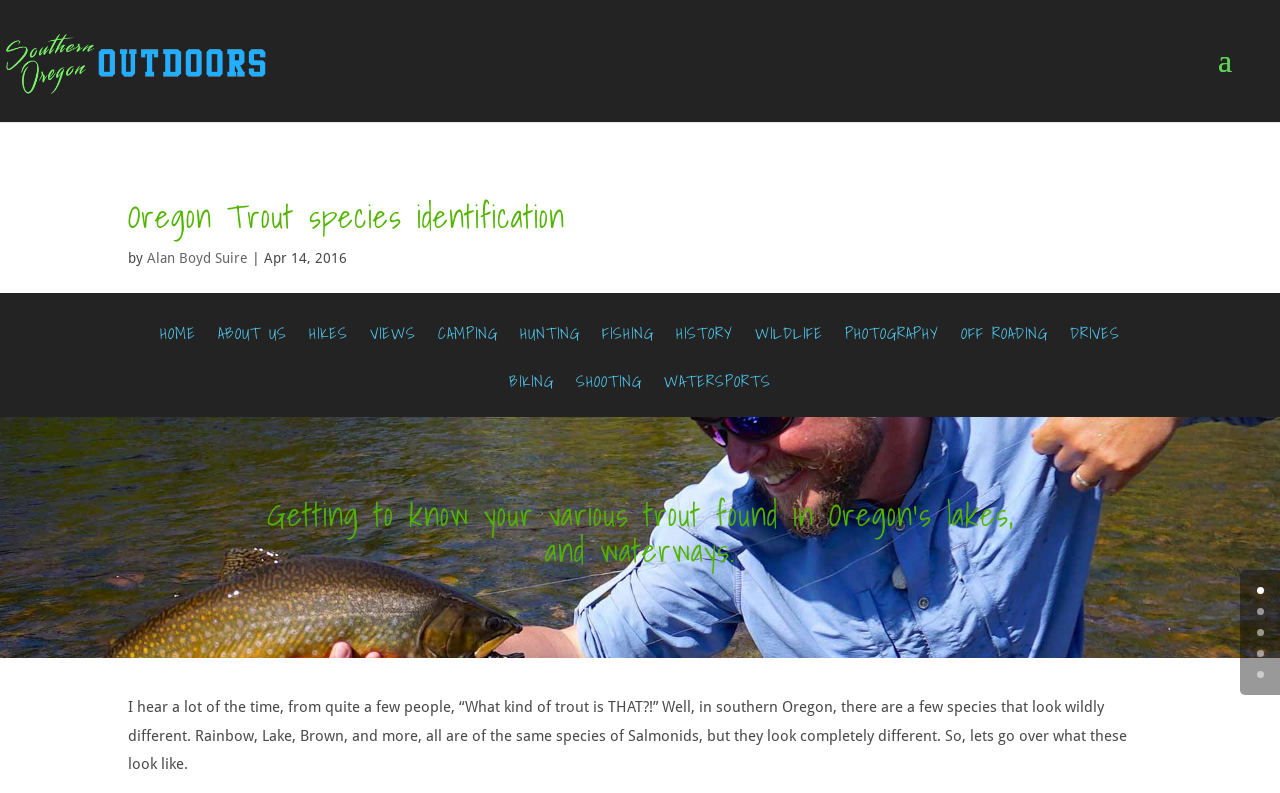From the webpage screenshot, identify the region described by About Us. Provide the bounding box coordinates as (top-left x, top-left y, bottom-right x, bottom-right y), with each value being a floating point number between 0 and 1.

[0.17, 0.412, 0.224, 0.466]